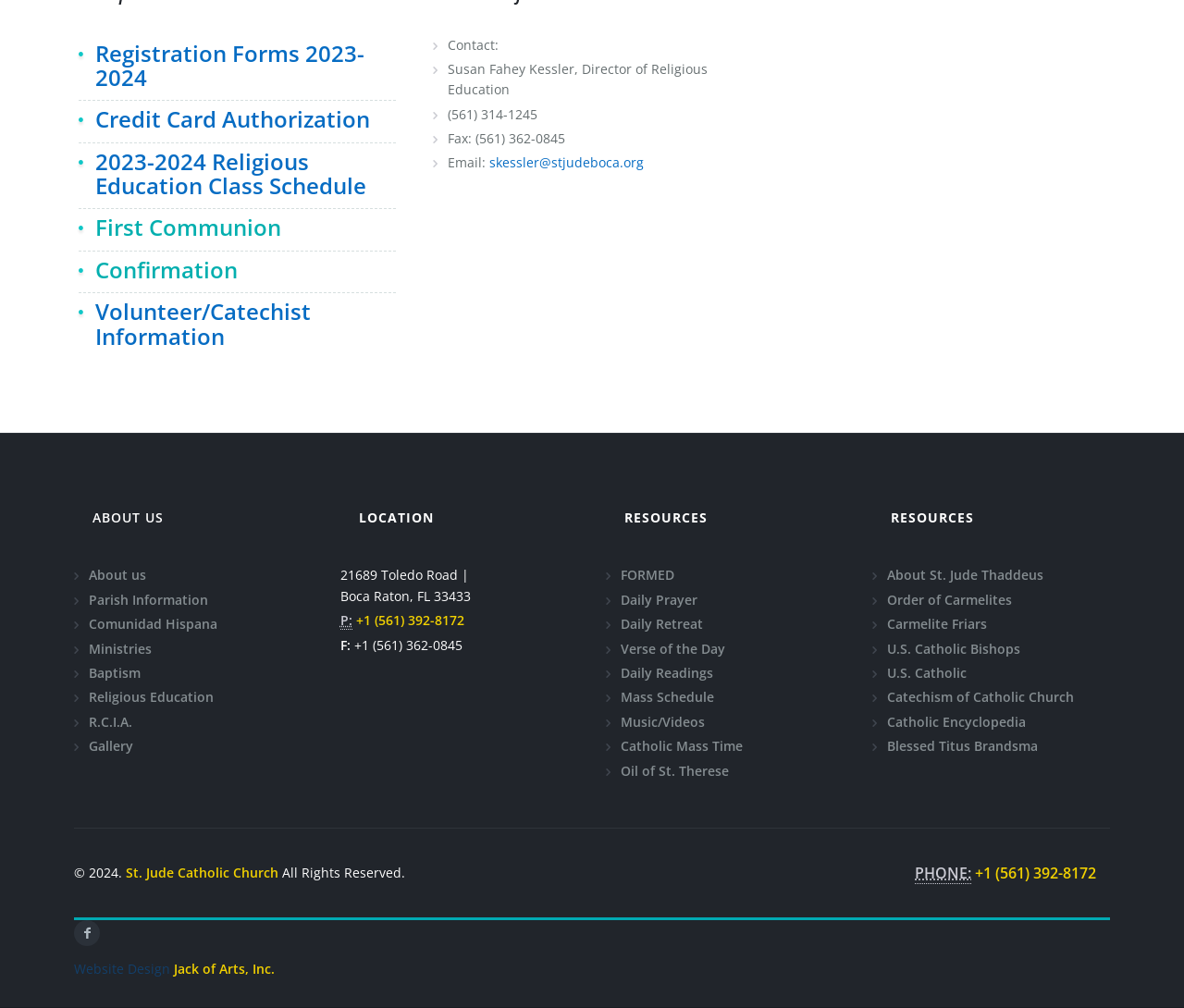Can you find the bounding box coordinates of the area I should click to execute the following instruction: "Contact Susan Fahey Kessler, Director of Religious Education"?

[0.378, 0.06, 0.598, 0.098]